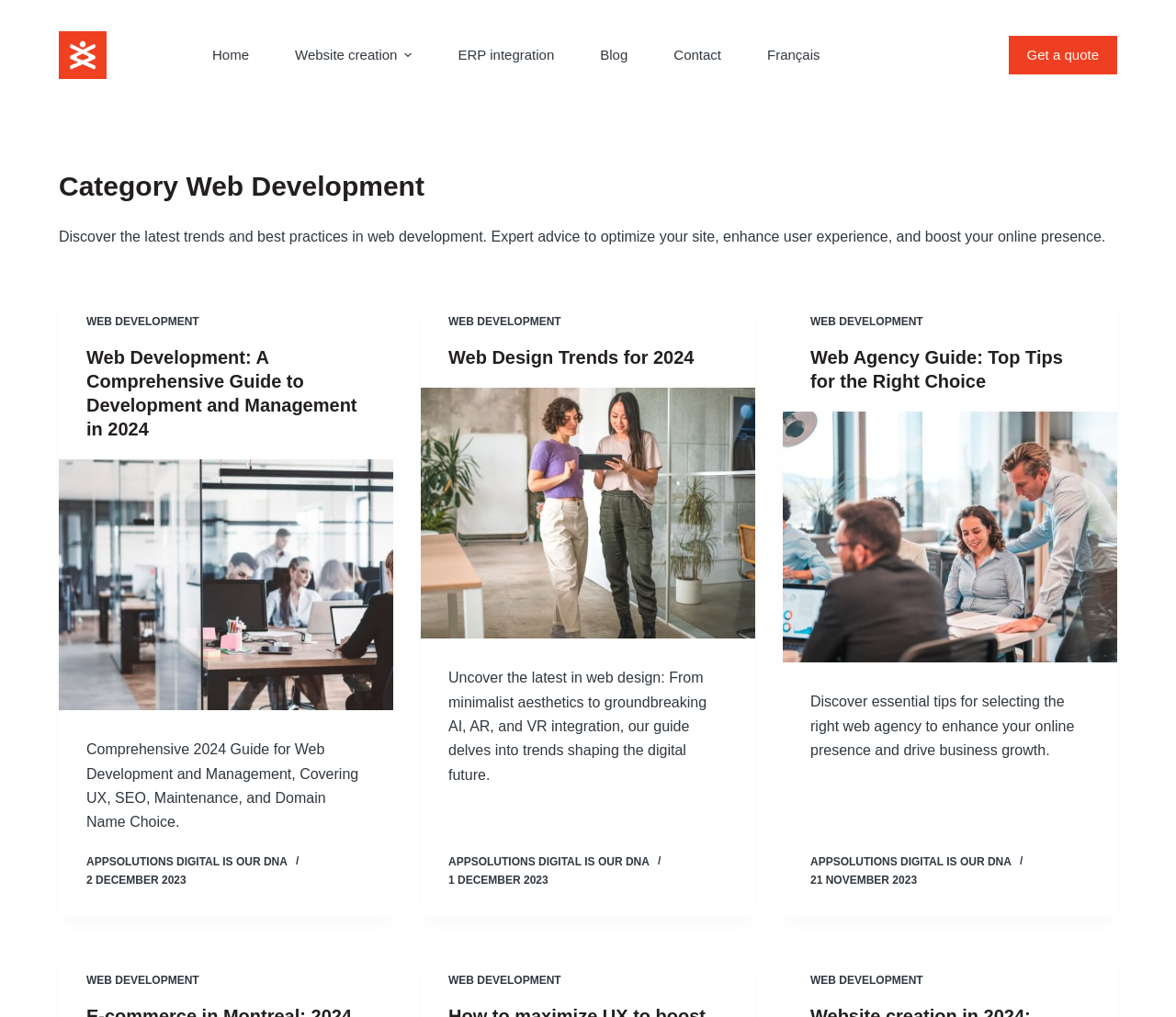Please identify the bounding box coordinates of the region to click in order to complete the task: "Click on the 'Get a quote' link". The coordinates must be four float numbers between 0 and 1, specified as [left, top, right, bottom].

[0.857, 0.035, 0.95, 0.073]